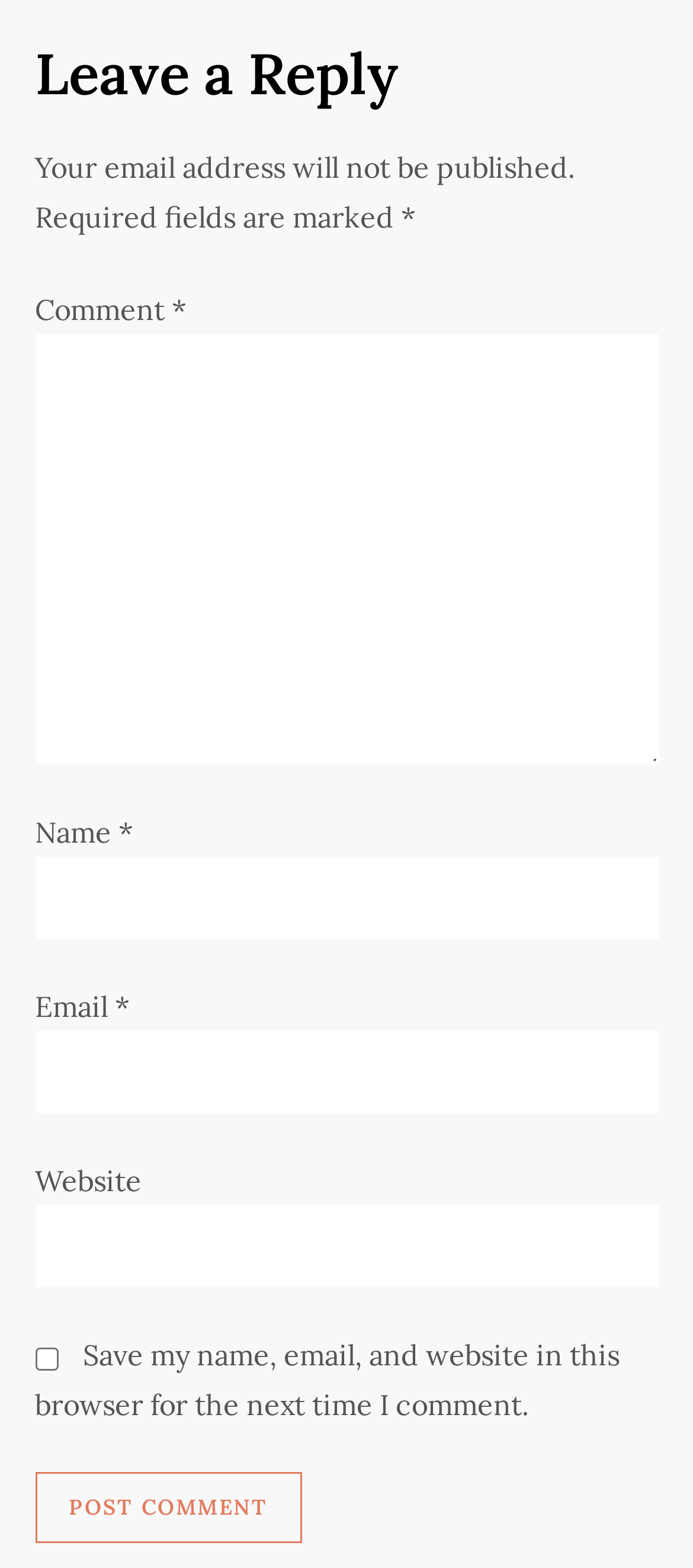Analyze the image and give a detailed response to the question:
What is the text on the 'Post Comment' button?

The button with the ID 261 has a child element with the text 'POST COMMENT', which is the text displayed on the button.